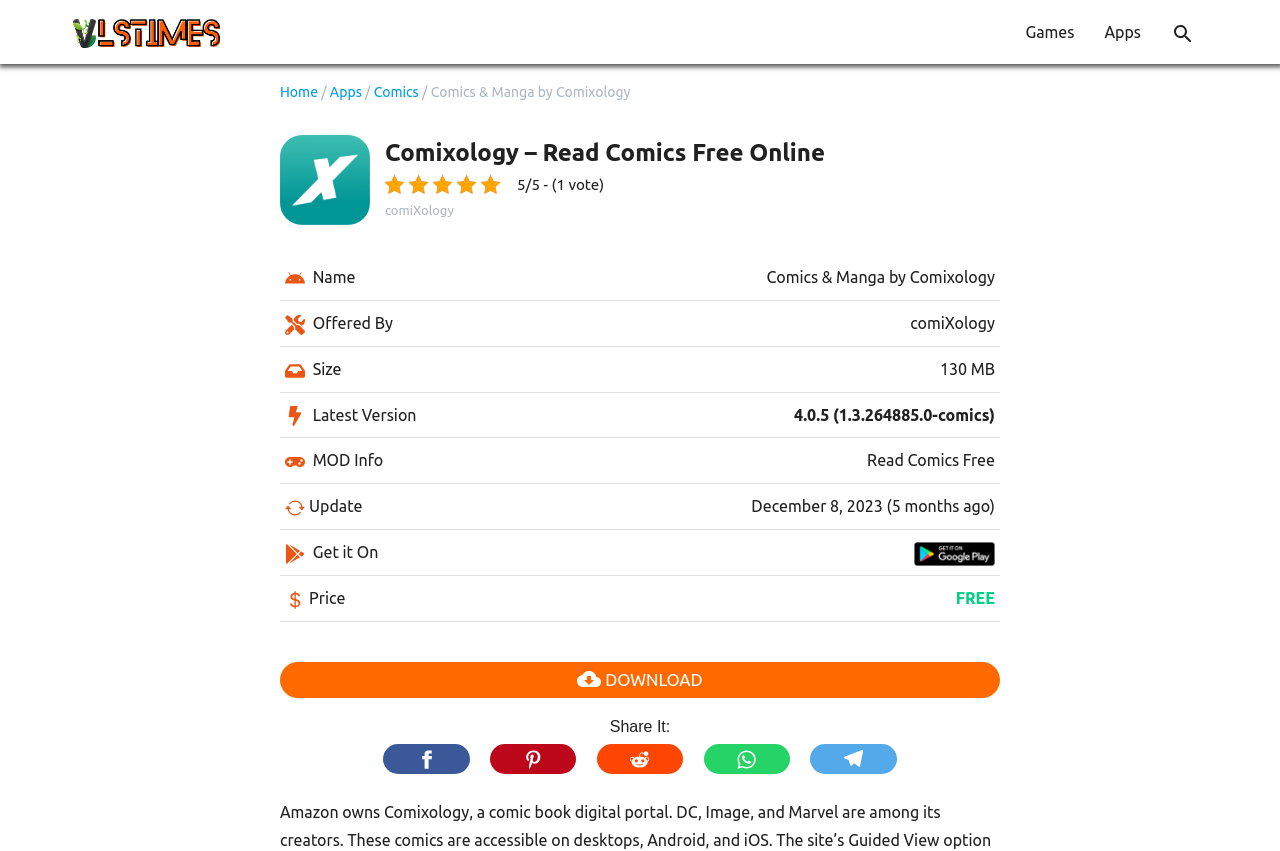Find and specify the bounding box coordinates that correspond to the clickable region for the instruction: "Click on the 'Apps' link".

[0.851, 0.0, 0.903, 0.075]